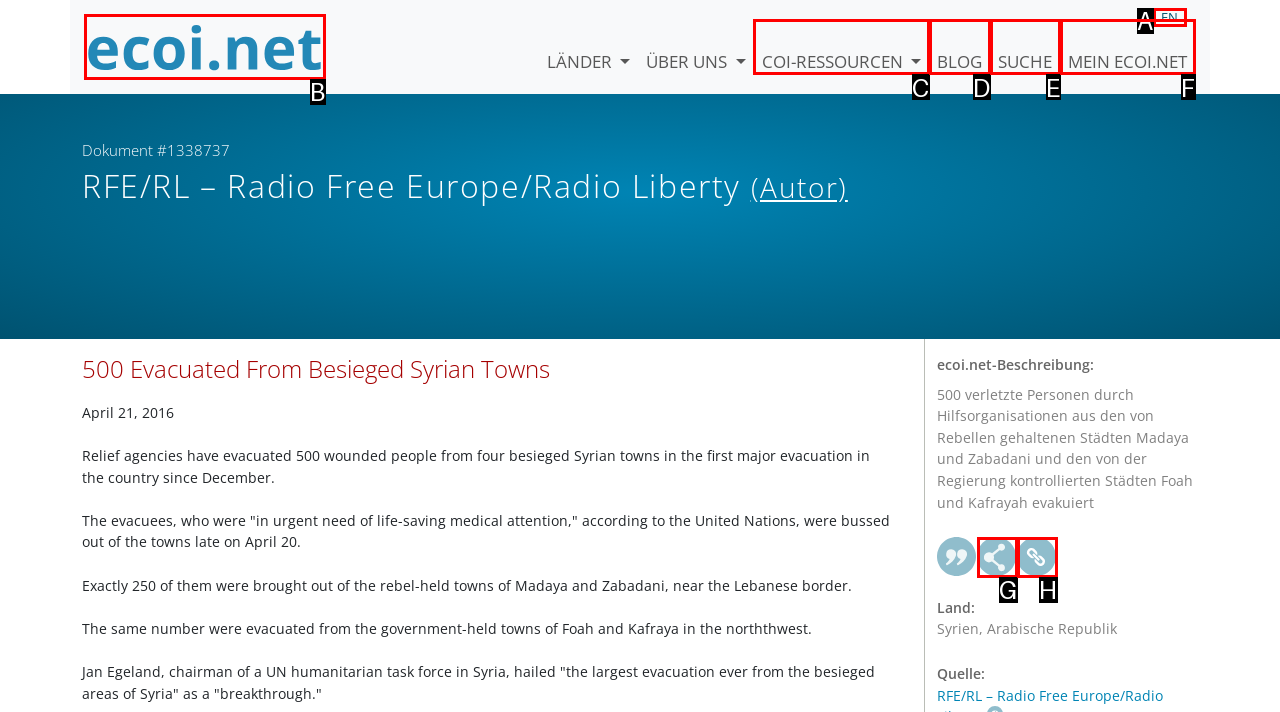Indicate the UI element to click to perform the task: go to ecoi.net homepage. Reply with the letter corresponding to the chosen element.

B